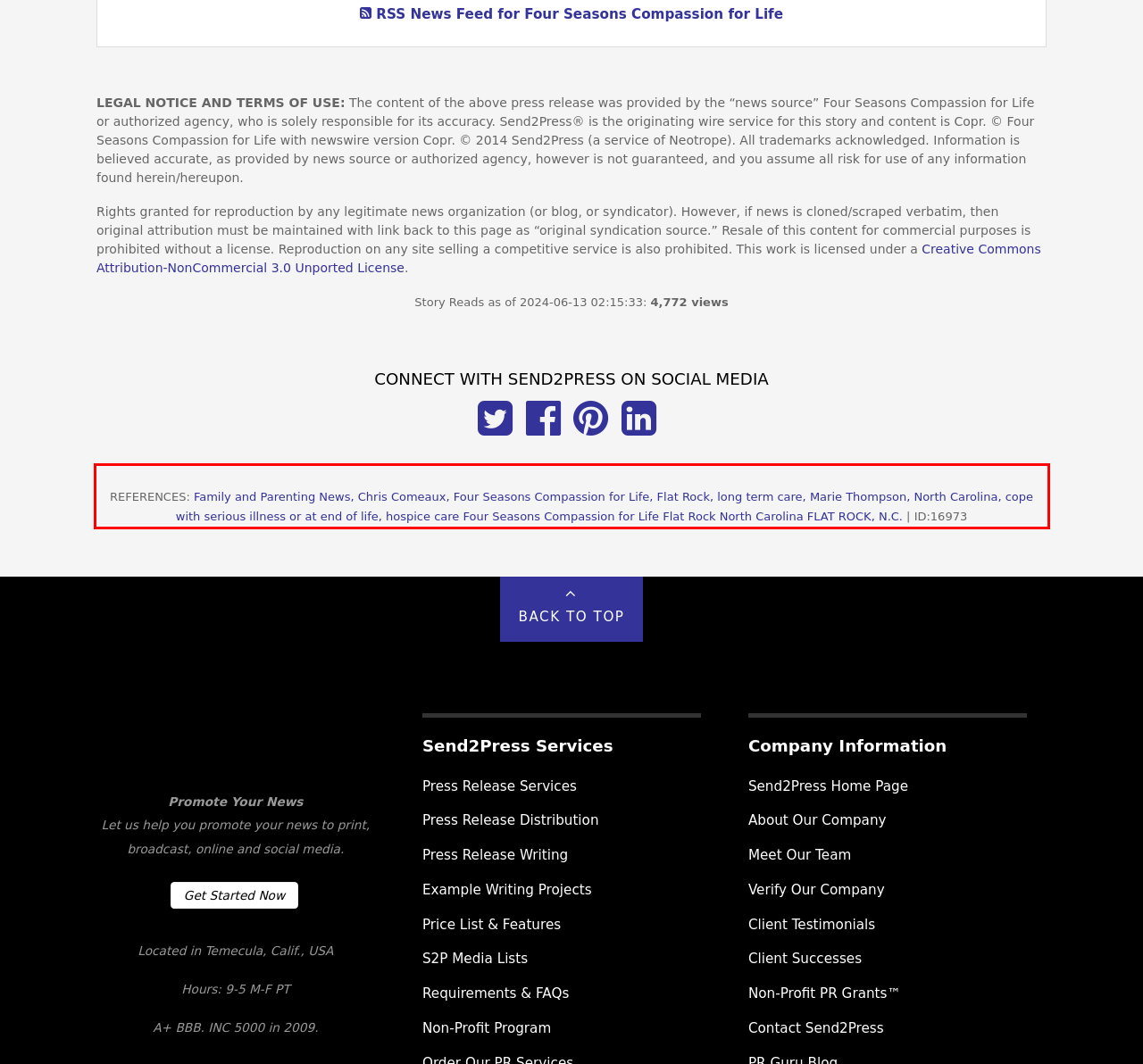From the provided screenshot, extract the text content that is enclosed within the red bounding box.

REFERENCES: Family and Parenting News, Chris Comeaux, Four Seasons Compassion for Life, Flat Rock, long term care, Marie Thompson, North Carolina, cope with serious illness or at end of life, hospice care Four Seasons Compassion for Life Flat Rock North Carolina FLAT ROCK, N.C. | ID:16973